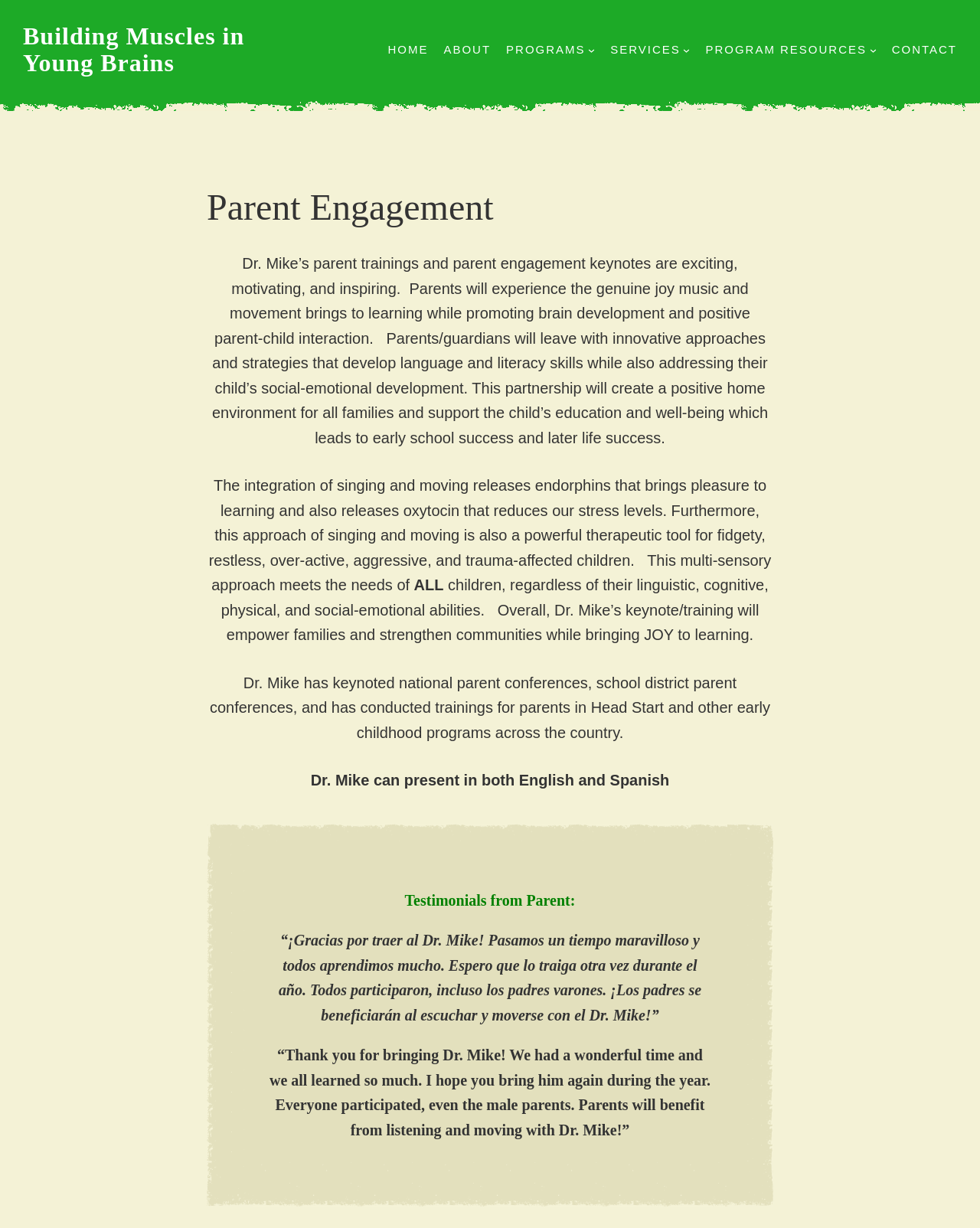What is the main topic of this webpage?
Based on the visual, give a brief answer using one word or a short phrase.

Parent Engagement